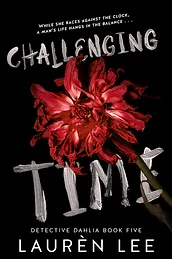Give an elaborate caption for the image.

The image features the captivating cover of "Challenging Time," the fifth installment in the Detective Dahlia series by author Laurèn Lee. The artwork showcases a striking red flower set against a dark background, symbolizing both beauty and danger. The title, "CHALLENGING TIME," is boldly written in a combination of white and silver letters, adding a sense of urgency to the design. A tagline at the top reads, "While she races against the clock... a man's life hangs in the balance..." suggesting a gripping narrative filled with suspense and tension. This cover art effectively conveys the thrilling essence of the book, enticing readers eager for an emotional and action-packed experience.